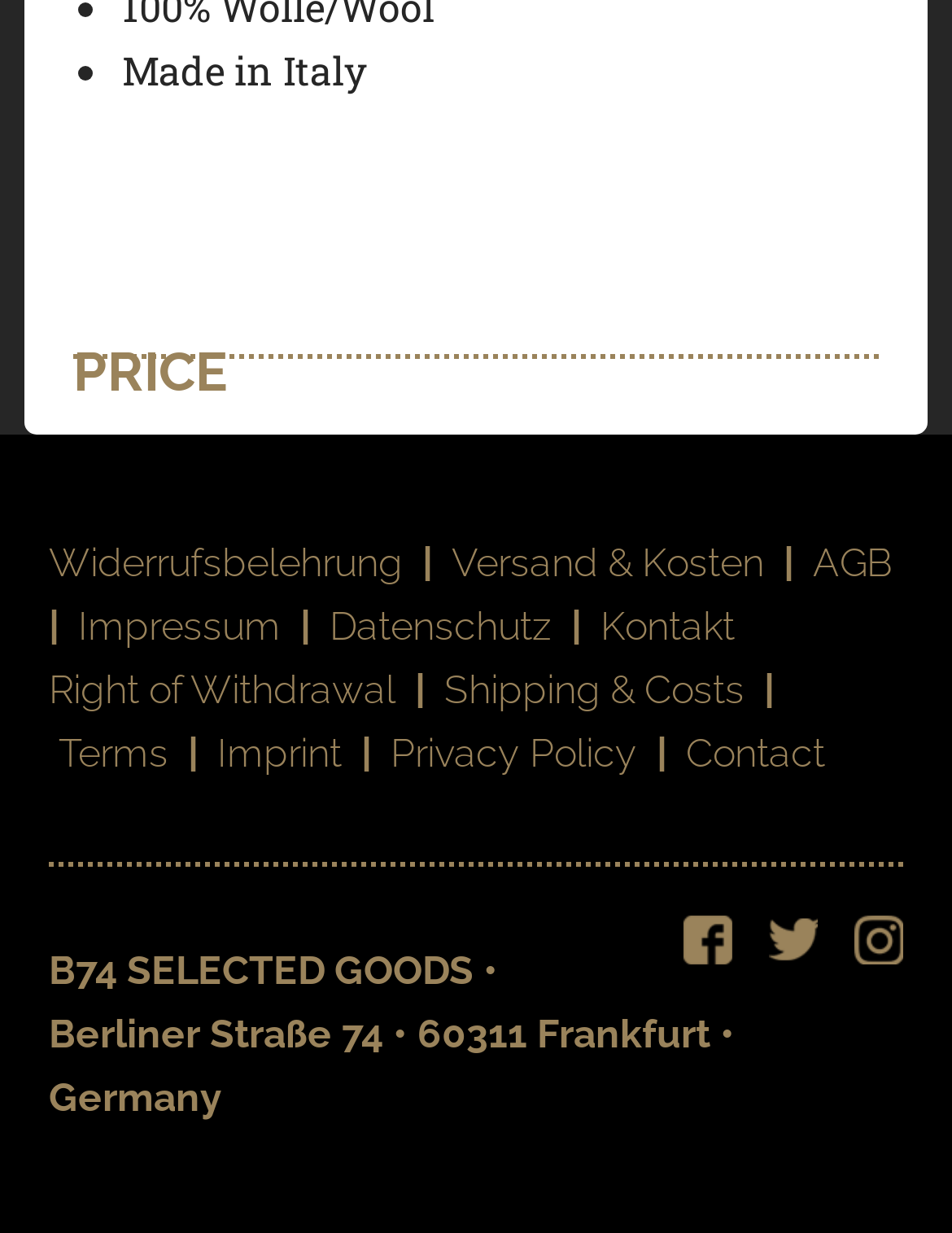Identify the bounding box coordinates for the UI element described as follows: Versand & Kosten. Use the format (top-left x, top-left y, bottom-right x, bottom-right y) and ensure all values are floating point numbers between 0 and 1.

[0.474, 0.438, 0.803, 0.476]